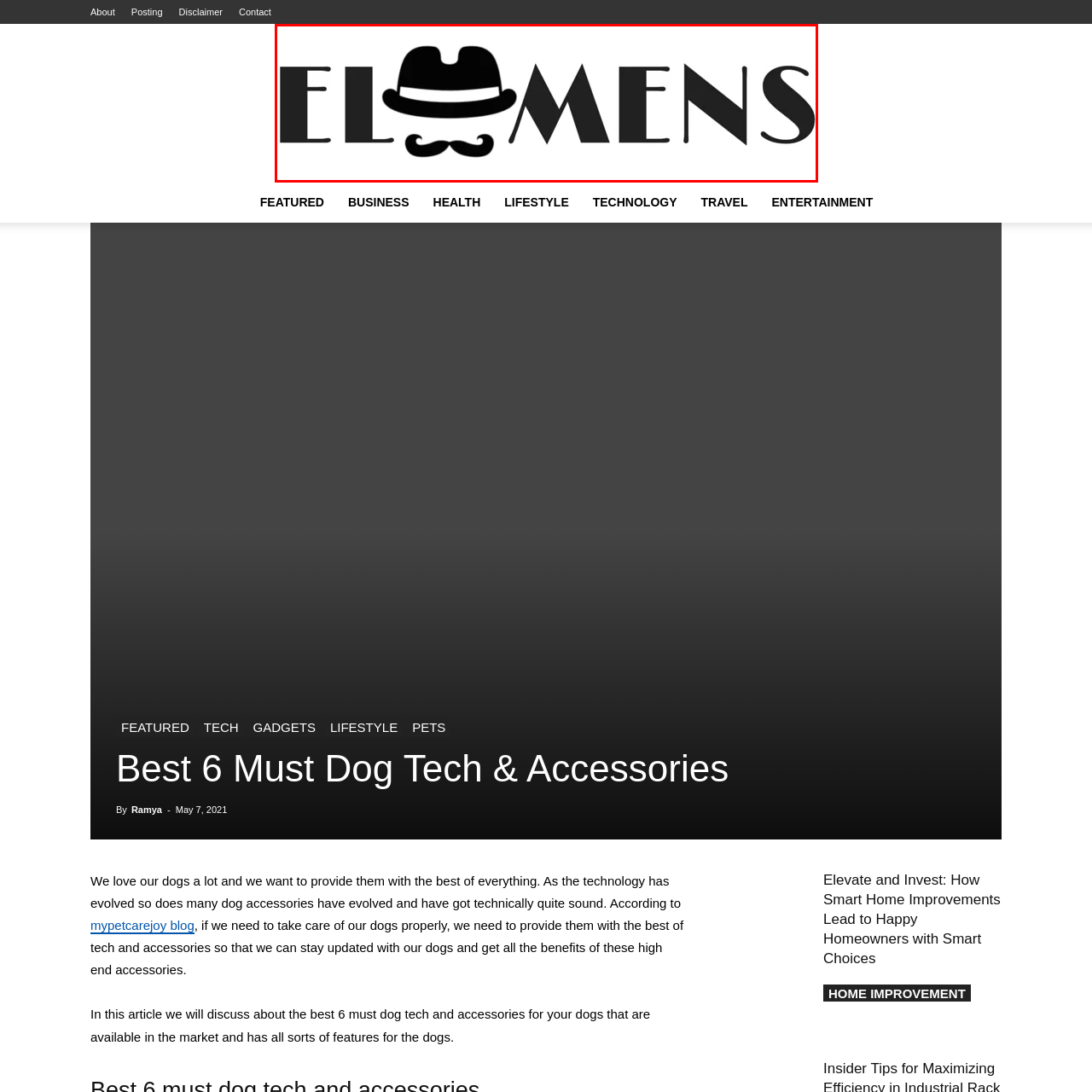Describe fully the image that is contained within the red bounding box.

The image features the logo of ELMENS, which creatively blends typography with stylized graphic elements. The logo showcases the word "ELMENS" with a distinctive design, incorporating a classic bowler hat atop the first letter "E" and a whimsical mustache integrated into the "M." This playful and sophisticated design reflects the brand's focus on lifestyle, technology, and accessories tailored for a modern audience. The logo serves as a visual representation of ELMENS' identity, emphasizing its commitment to quality and innovation in men's lifestyle content.